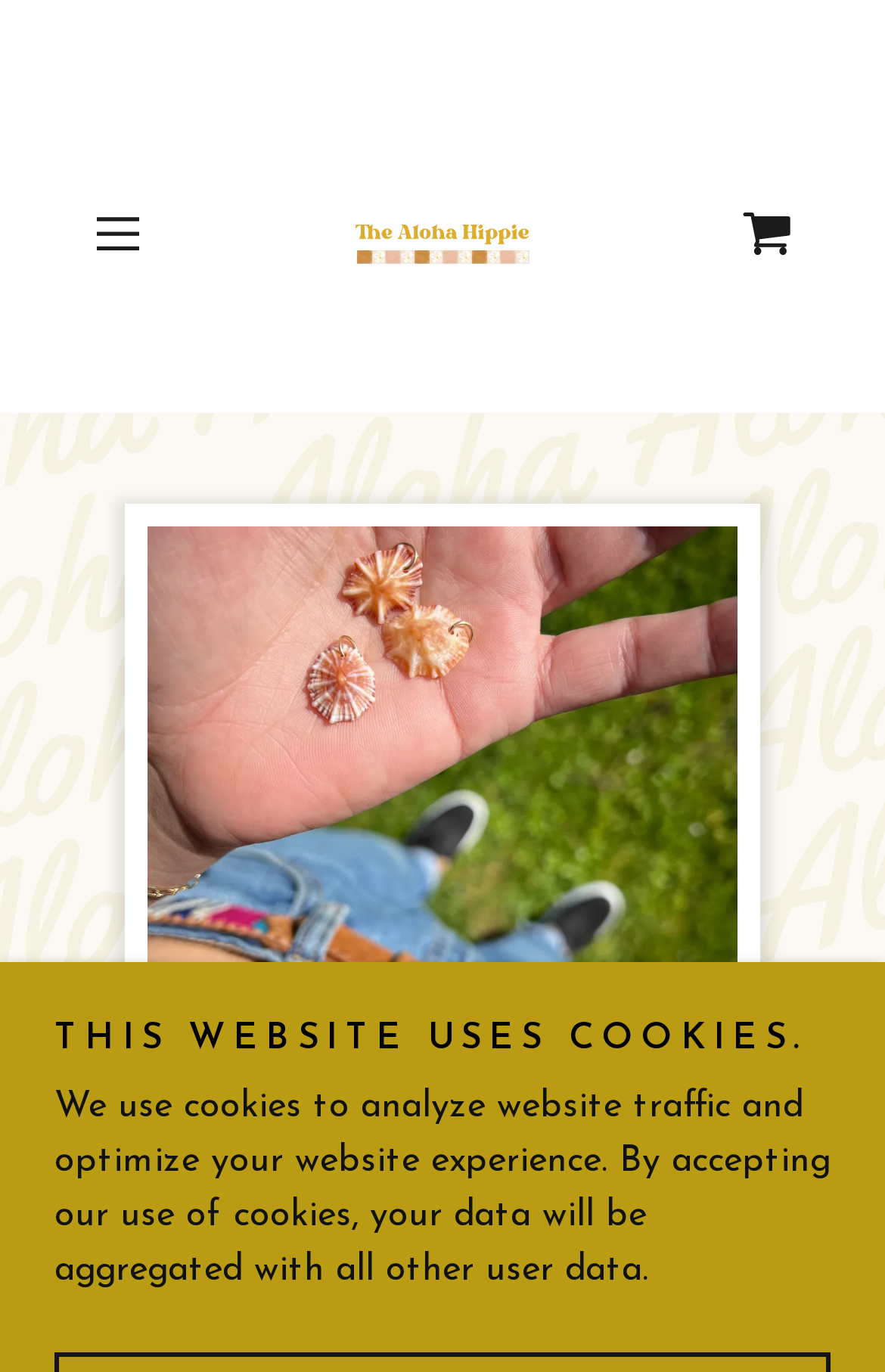Identify the bounding box of the HTML element described as: "title="The Aloha Hippie"".

[0.359, 0.079, 0.641, 0.261]